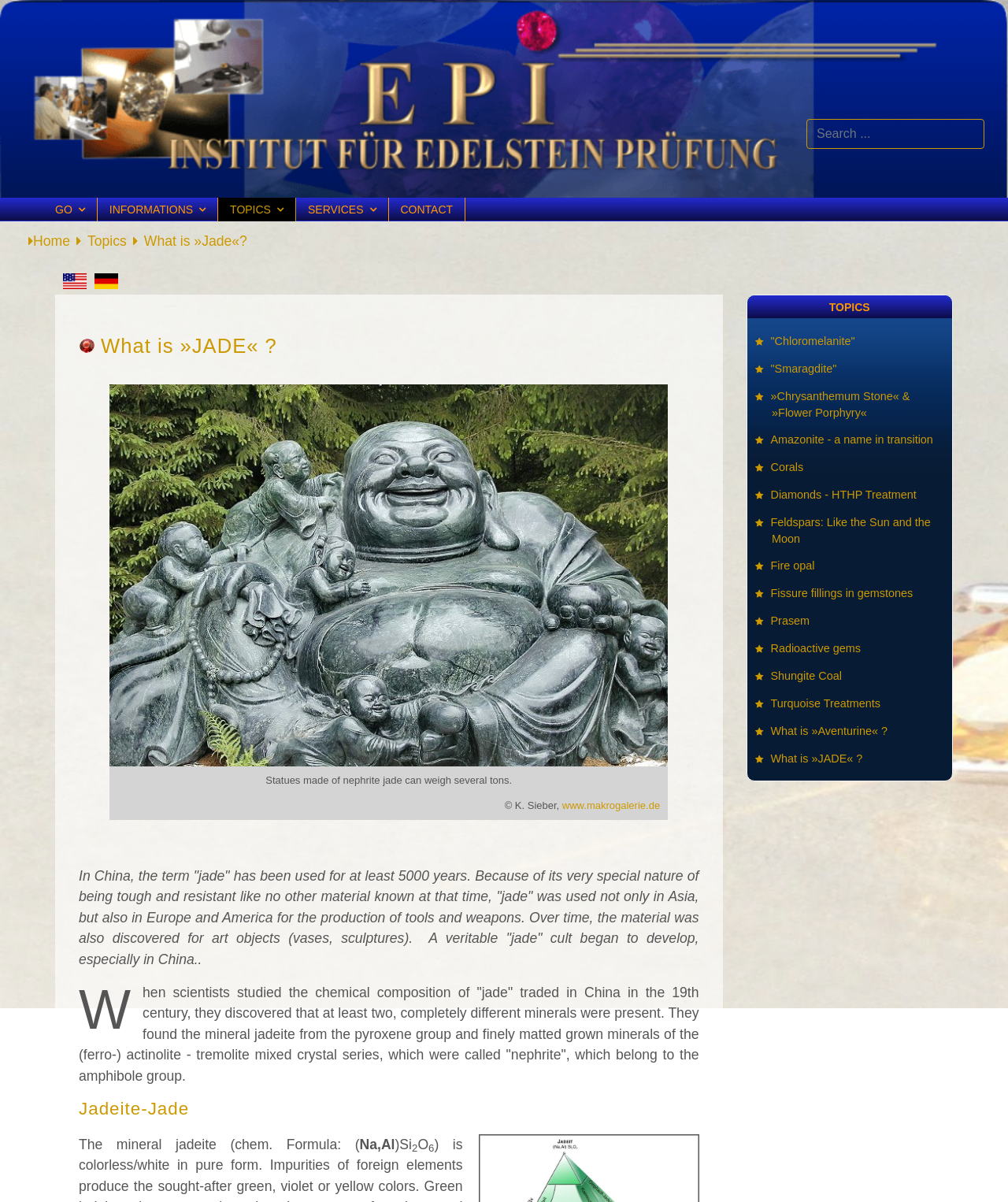Give an in-depth explanation of the webpage layout and content.

This webpage is about the definition and history of "Jade". At the top, there is a large image that spans the entire width of the page. Below the image, there is a search bar and a navigation menu with links to "GO", "INFORMATIONS", "TOPICS", "SERVICES", and "CONTACT". 

On the left side of the page, there is a vertical menu with links to "Home", "Topics", and a language selection menu with options for English and Deutsch. 

The main content of the page is divided into sections. The first section has a heading "What is »JADE«?" and a large image below it. The text in this section explains that the term "jade" has been used in China for at least 5000 years and was valued for its toughness and resistance. 

The next section has a heading "Jadeite-Jade" and provides information about the chemical composition of jadeite. The text is accompanied by a formula with subscripts.

On the right side of the page, there is a list of topics related to gemstones, including "Chloromelanite", "Smaragdite", "Chrysanthemum Stone", and others. Each topic is represented by a link with an icon.